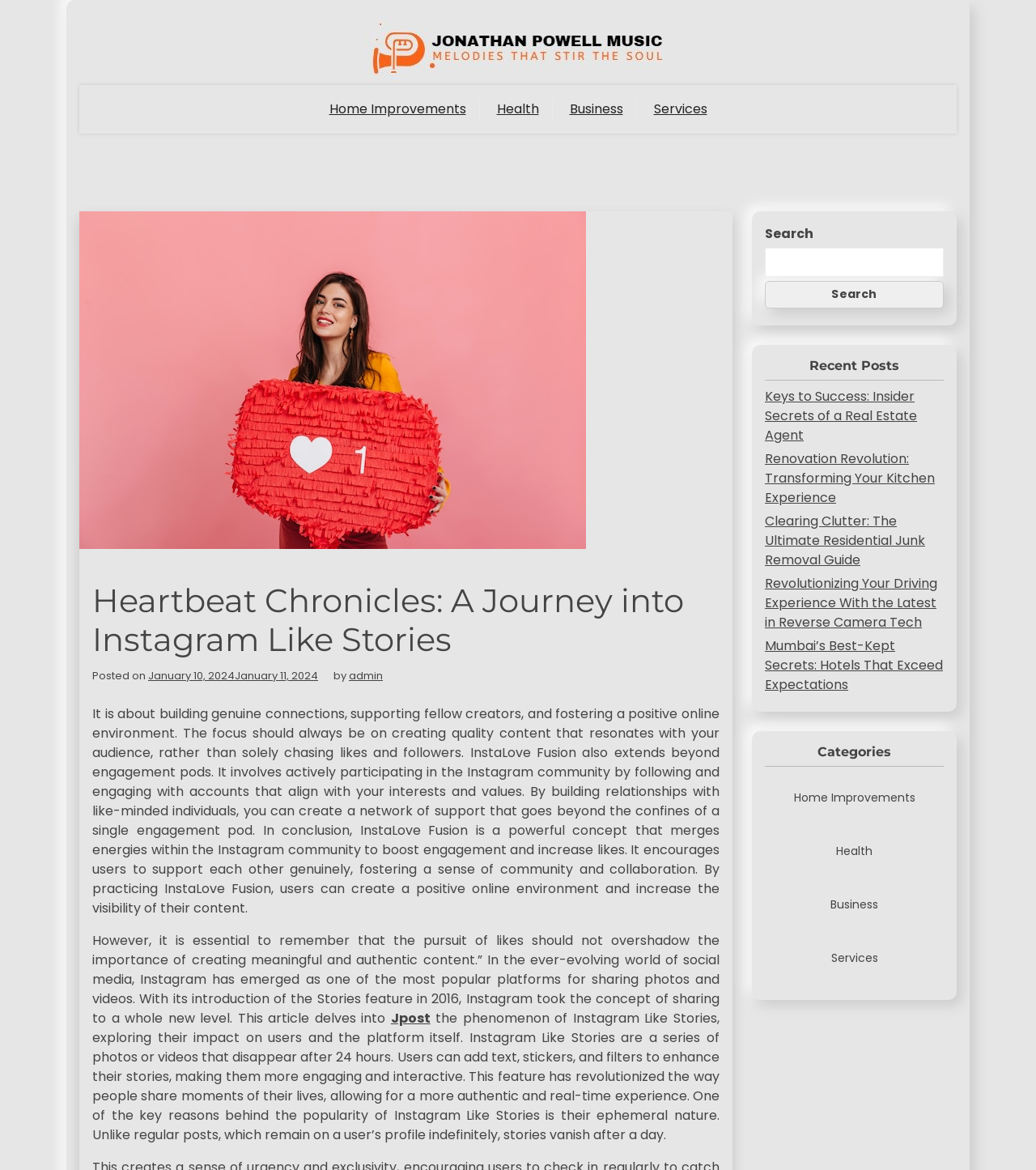What is the name of the author of the article?
Answer the question with as much detail as you can, using the image as a reference.

I found the answer by looking at the article section, where it says 'Posted on January 10, 2024January 11, 2024 by admin'. The 'by' keyword indicates that the text following it is the author's name, which is 'admin'.